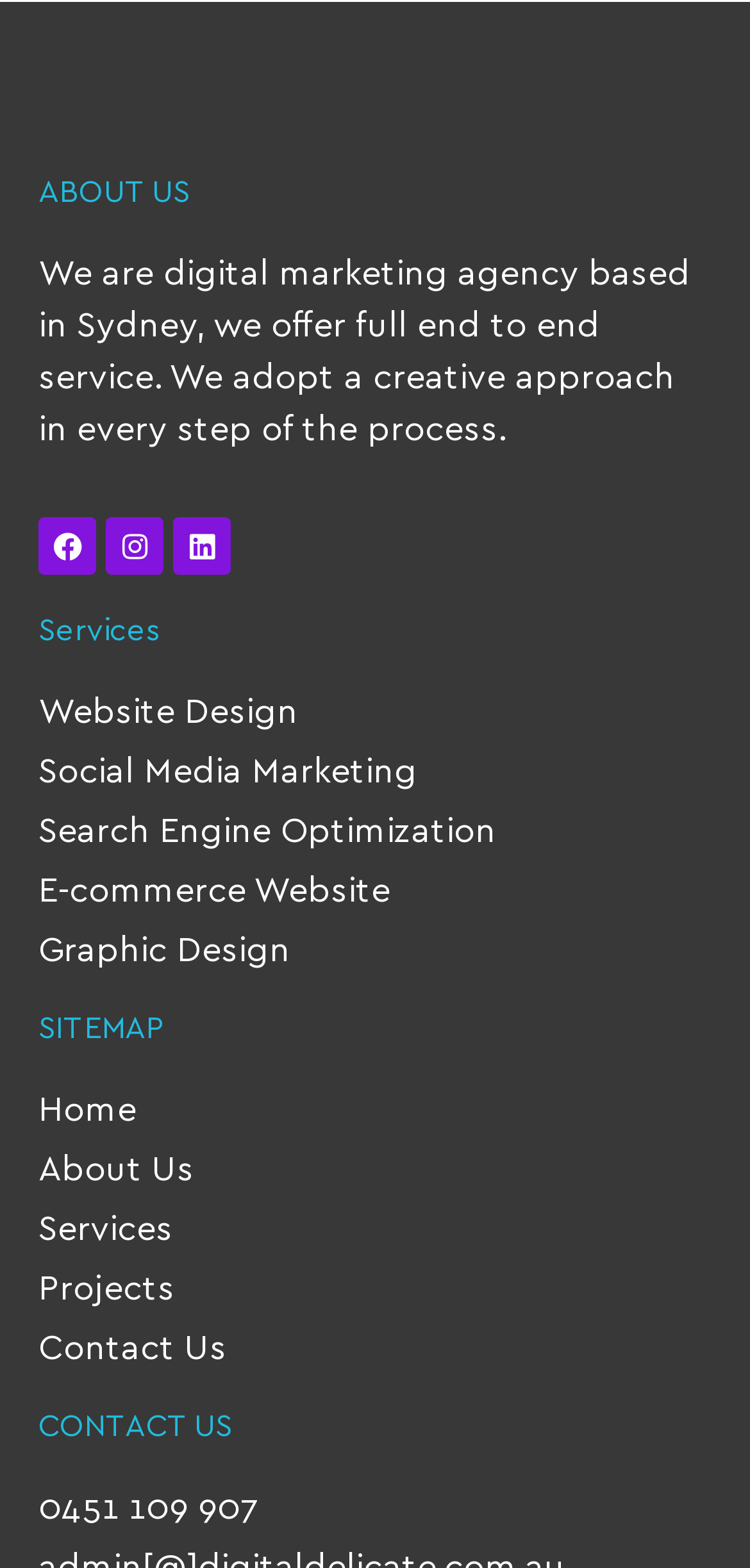Please use the details from the image to answer the following question comprehensively:
How can I contact the company?

The contact information is provided at the bottom of the page, which includes a phone number '0451 109 907'.